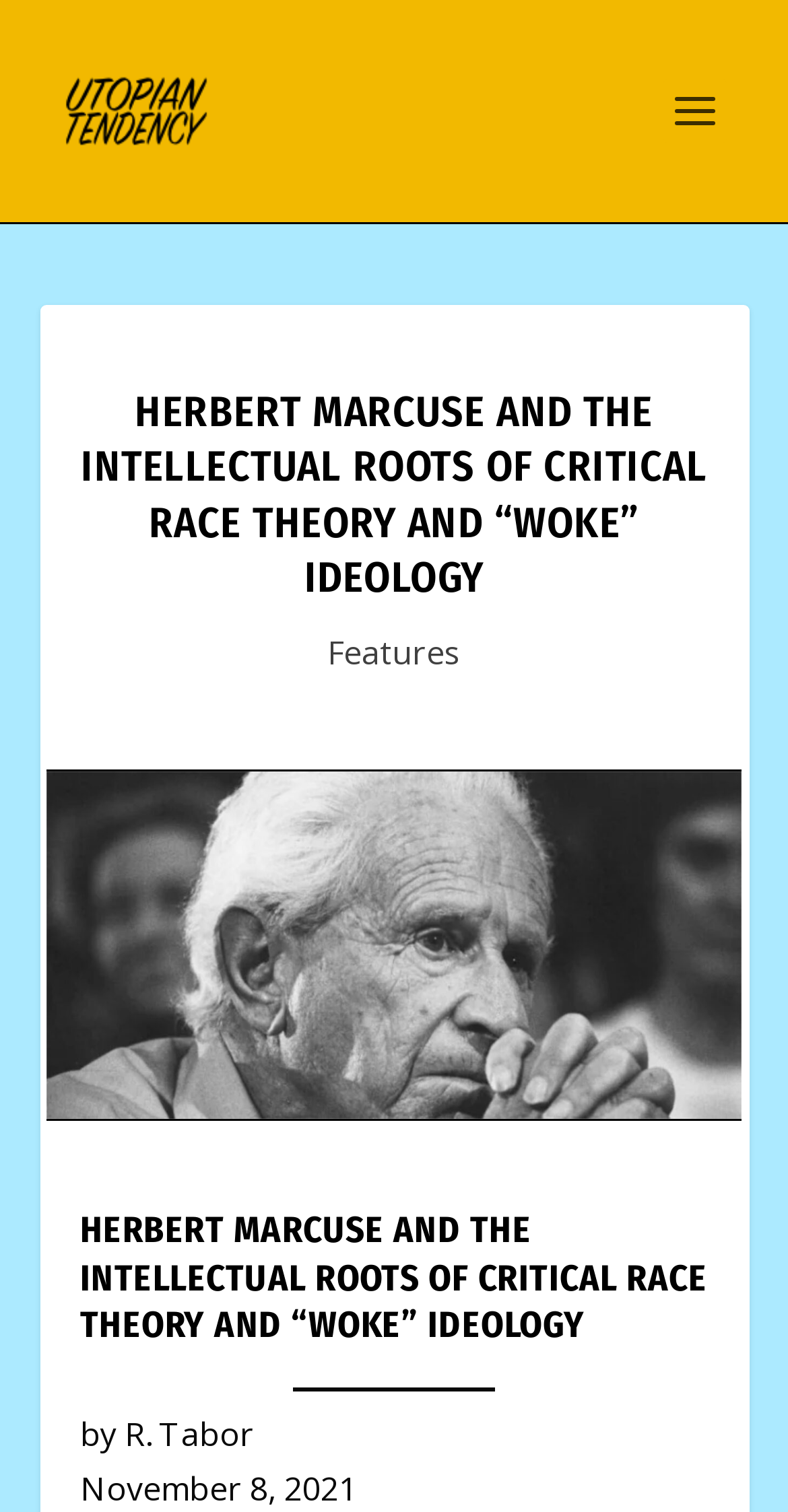Give a detailed overview of the webpage's appearance and contents.

The webpage is about Herbert Marcuse and the intellectual roots of Critical Race Theory and "Woke" ideology. At the top left, there is a link to "The Utopian Tendency" accompanied by an image with the same name. Below this, a prominent heading displays the title of the article in all capital letters. 

To the right of the title, there is a link to "Features". Below the title, a large image related to the article's topic takes up most of the width. 

Further down, another heading with the same title as the first one appears, followed by a horizontal separator. Below the separator, there are two lines of text: the first line indicates that the article is written by R. Tabor, and the second line shows the publication date, November 8, 2021.